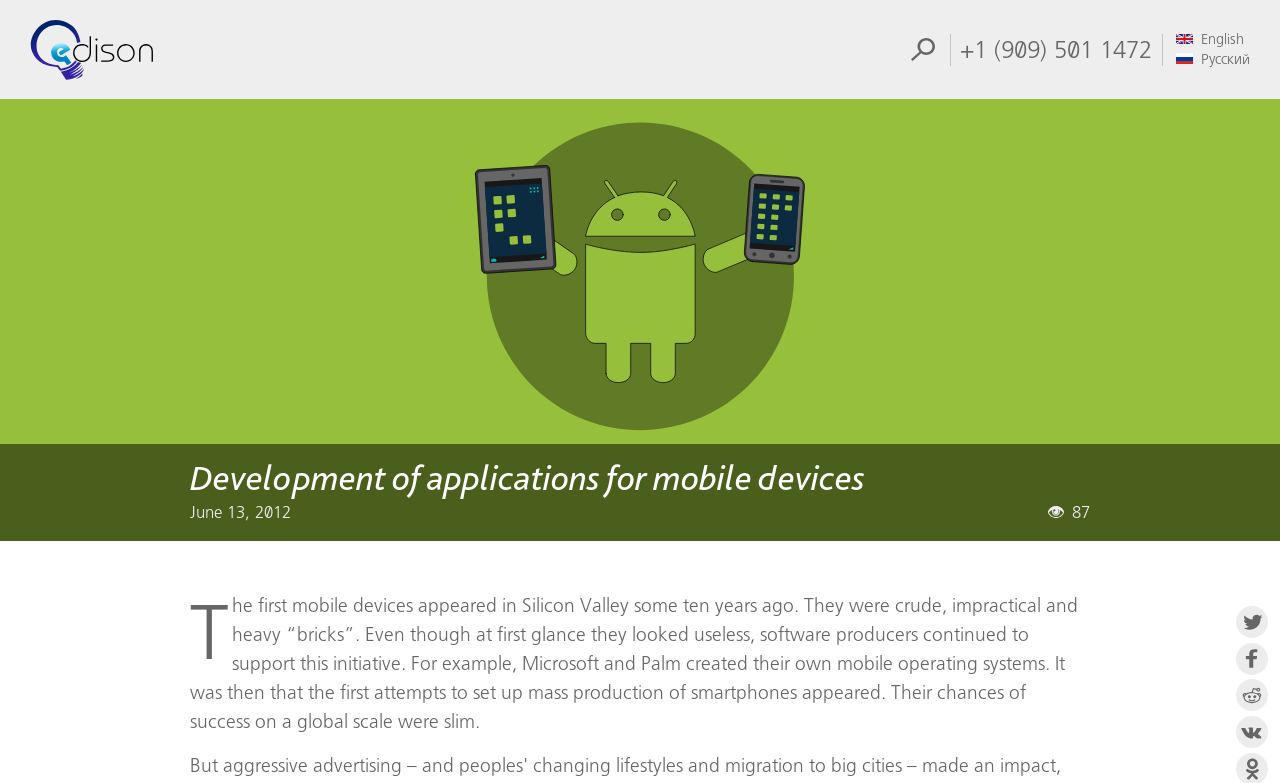Analyze the image and provide a detailed answer to the question: How many shares does the article have?

I found the number of shares by looking at the StaticText element with the text '87' located near the social media sharing links at the bottom of the webpage.